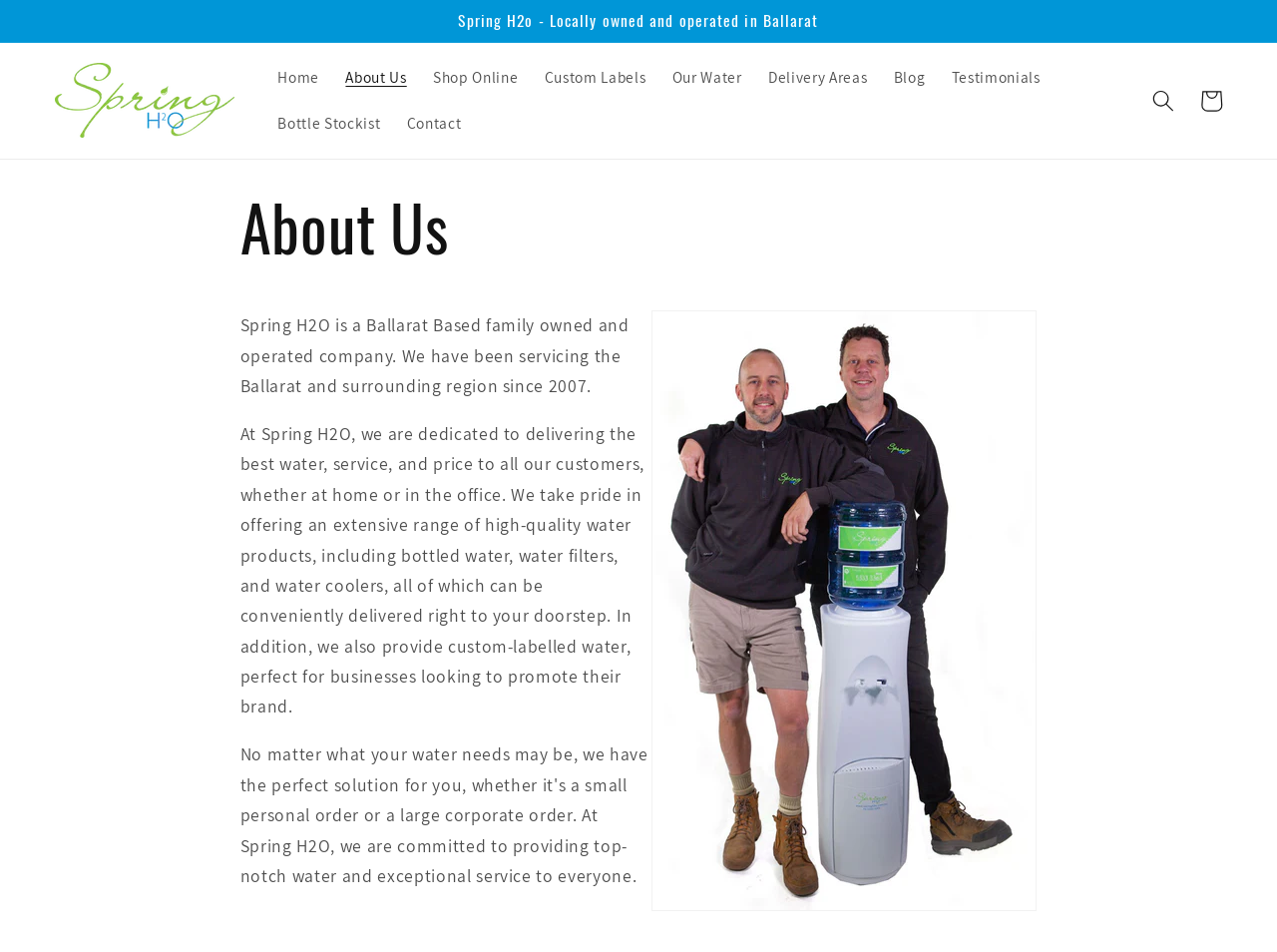Find the bounding box coordinates of the area to click in order to follow the instruction: "Go to the Home page".

[0.207, 0.058, 0.26, 0.106]